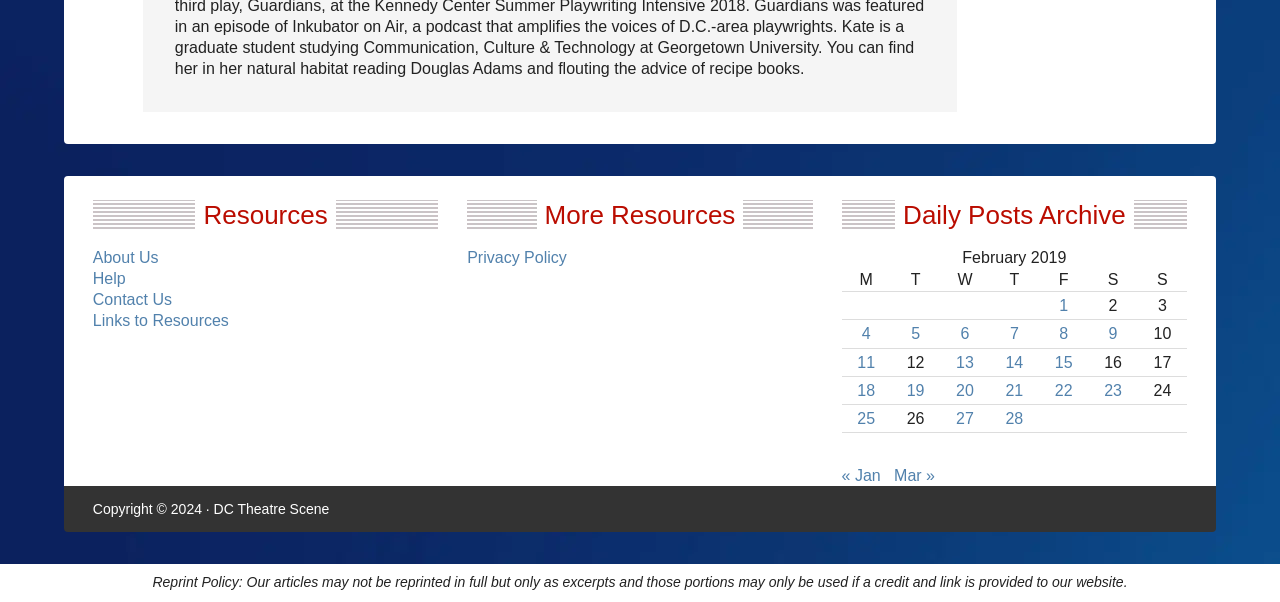Please specify the coordinates of the bounding box for the element that should be clicked to carry out this instruction: "Go to CORTINAS INTELIGENTES". The coordinates must be four float numbers between 0 and 1, formatted as [left, top, right, bottom].

None